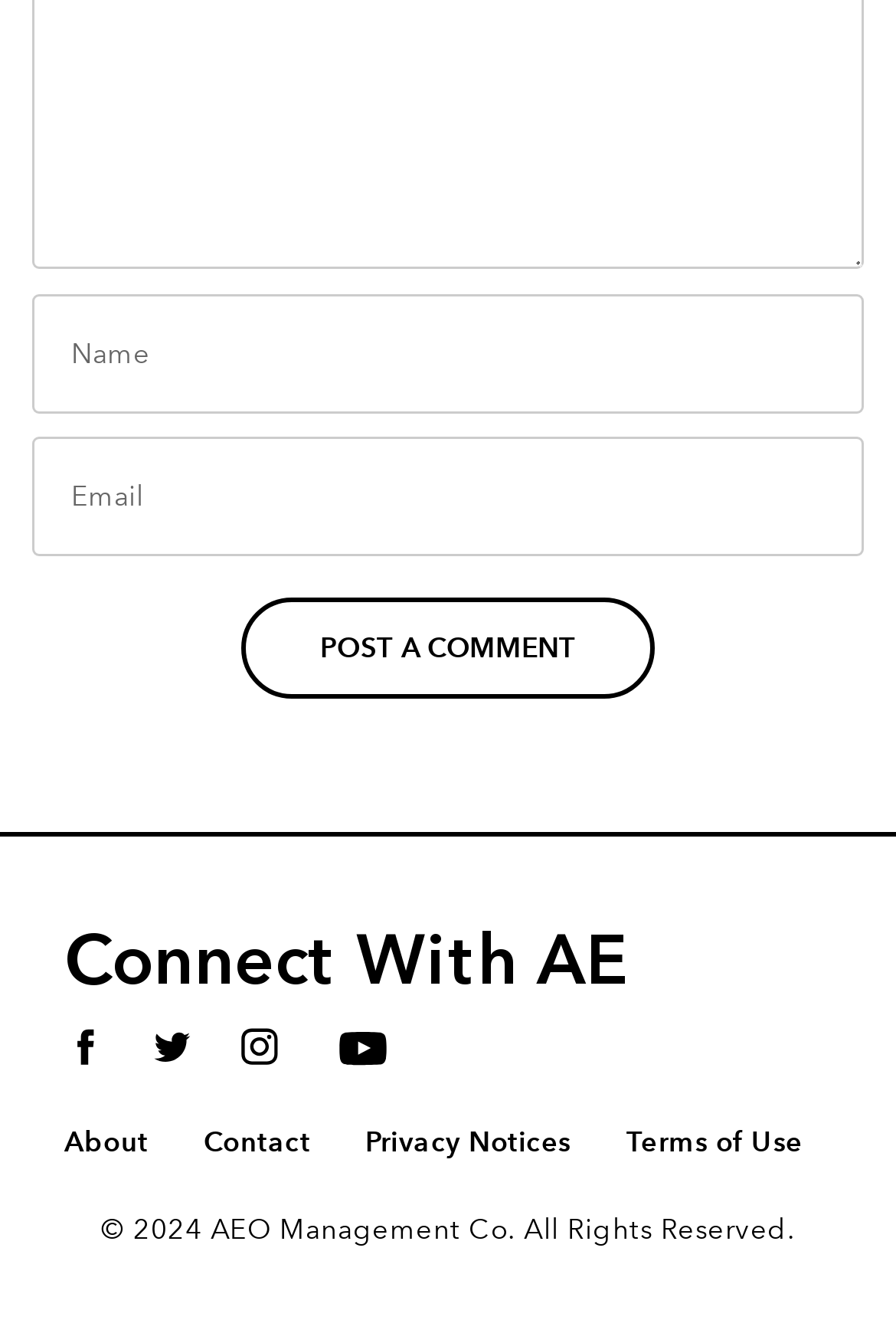Please answer the following question using a single word or phrase: 
How many links are there in the footer?

5